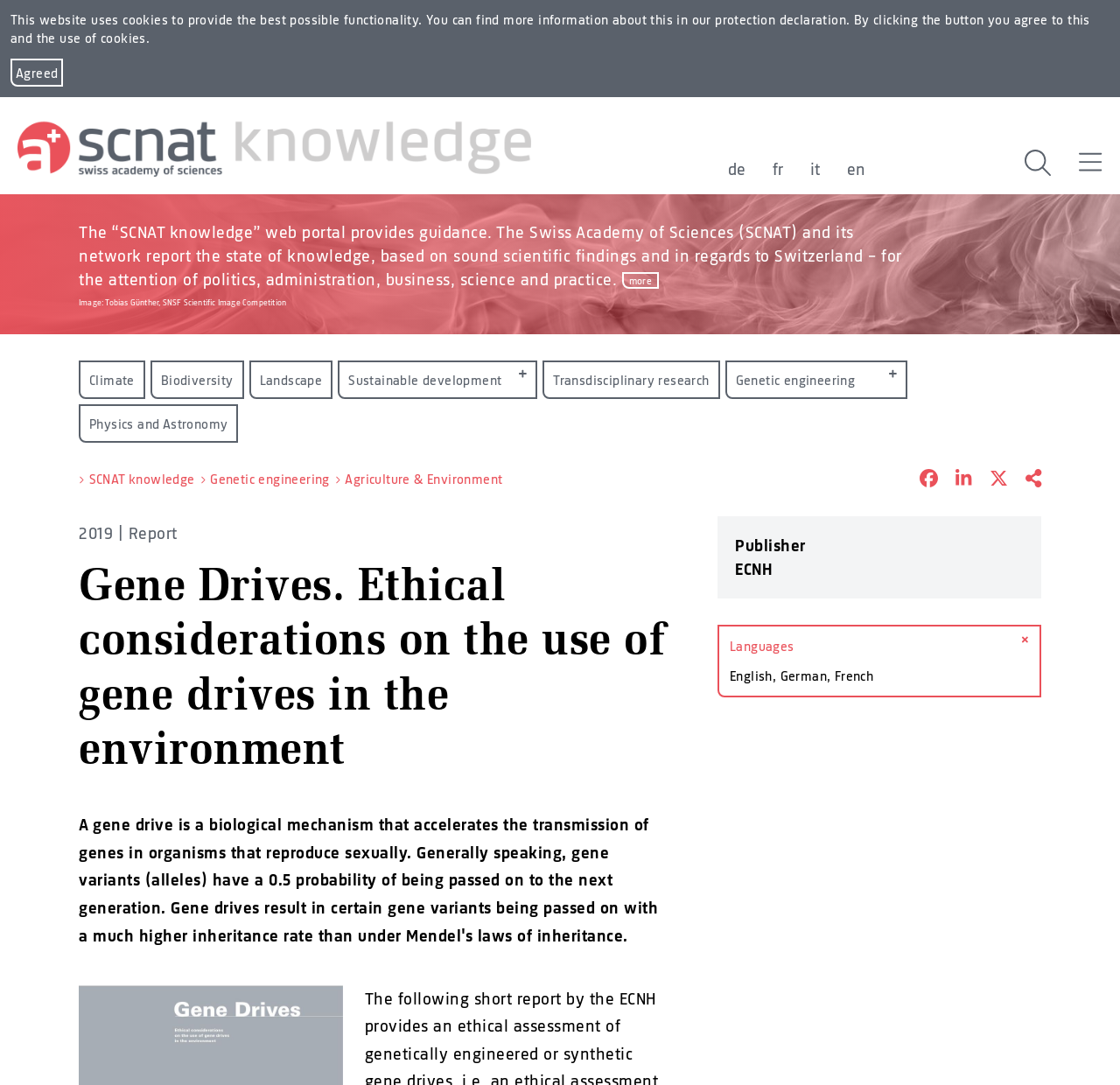Show the bounding box coordinates for the HTML element as described: "title="Share on LinkedIn"".

[0.838, 0.434, 0.868, 0.45]